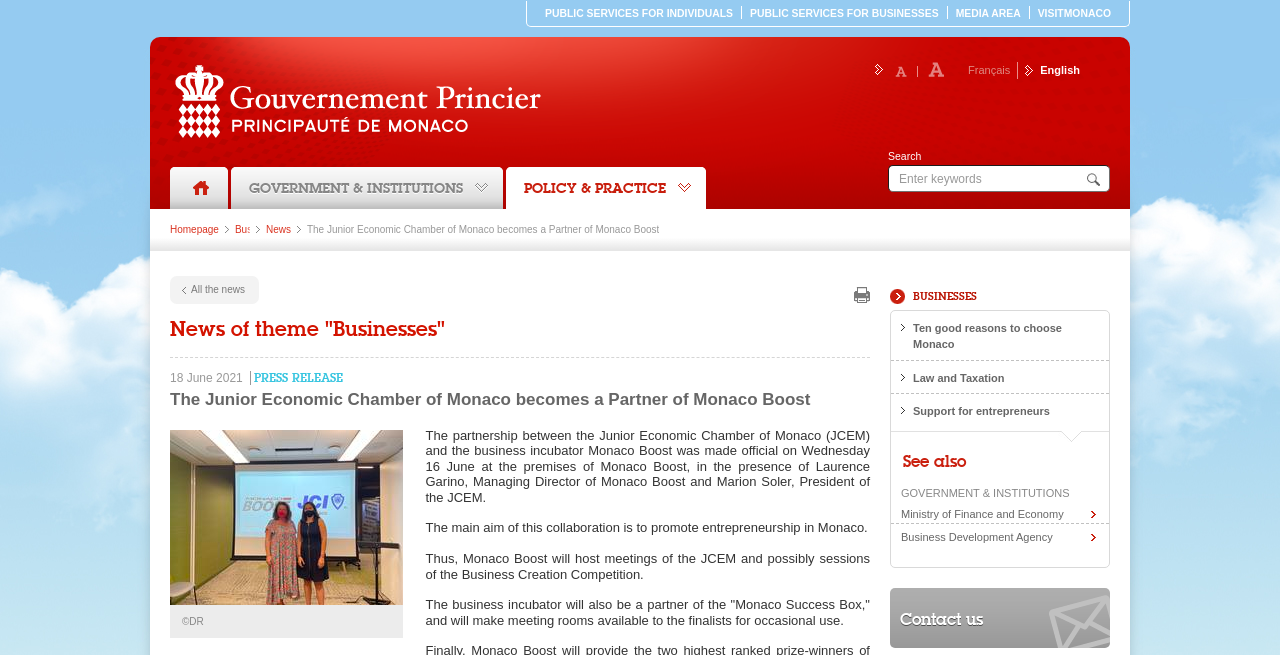Find the bounding box coordinates for the area you need to click to carry out the instruction: "Decrease font". The coordinates should be four float numbers between 0 and 1, indicated as [left, top, right, bottom].

[0.699, 0.101, 0.717, 0.118]